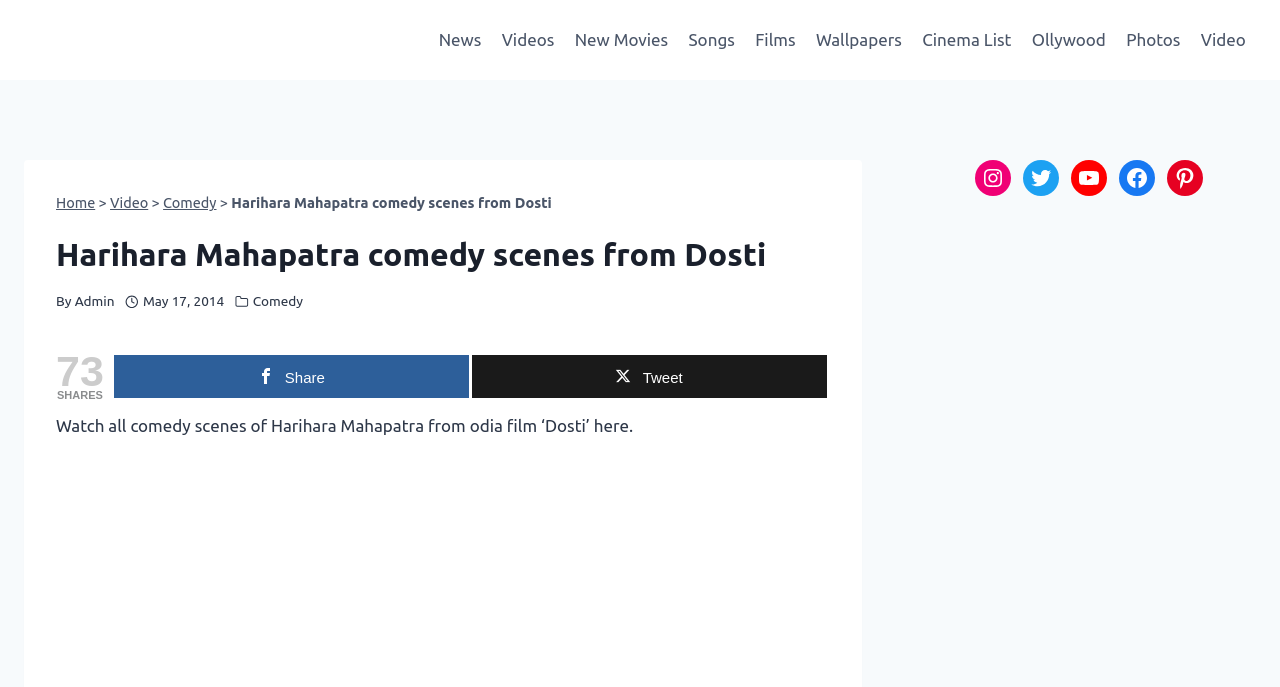Pinpoint the bounding box coordinates of the area that should be clicked to complete the following instruction: "Visit the 'Videos' page". The coordinates must be given as four float numbers between 0 and 1, i.e., [left, top, right, bottom].

[0.384, 0.024, 0.441, 0.093]